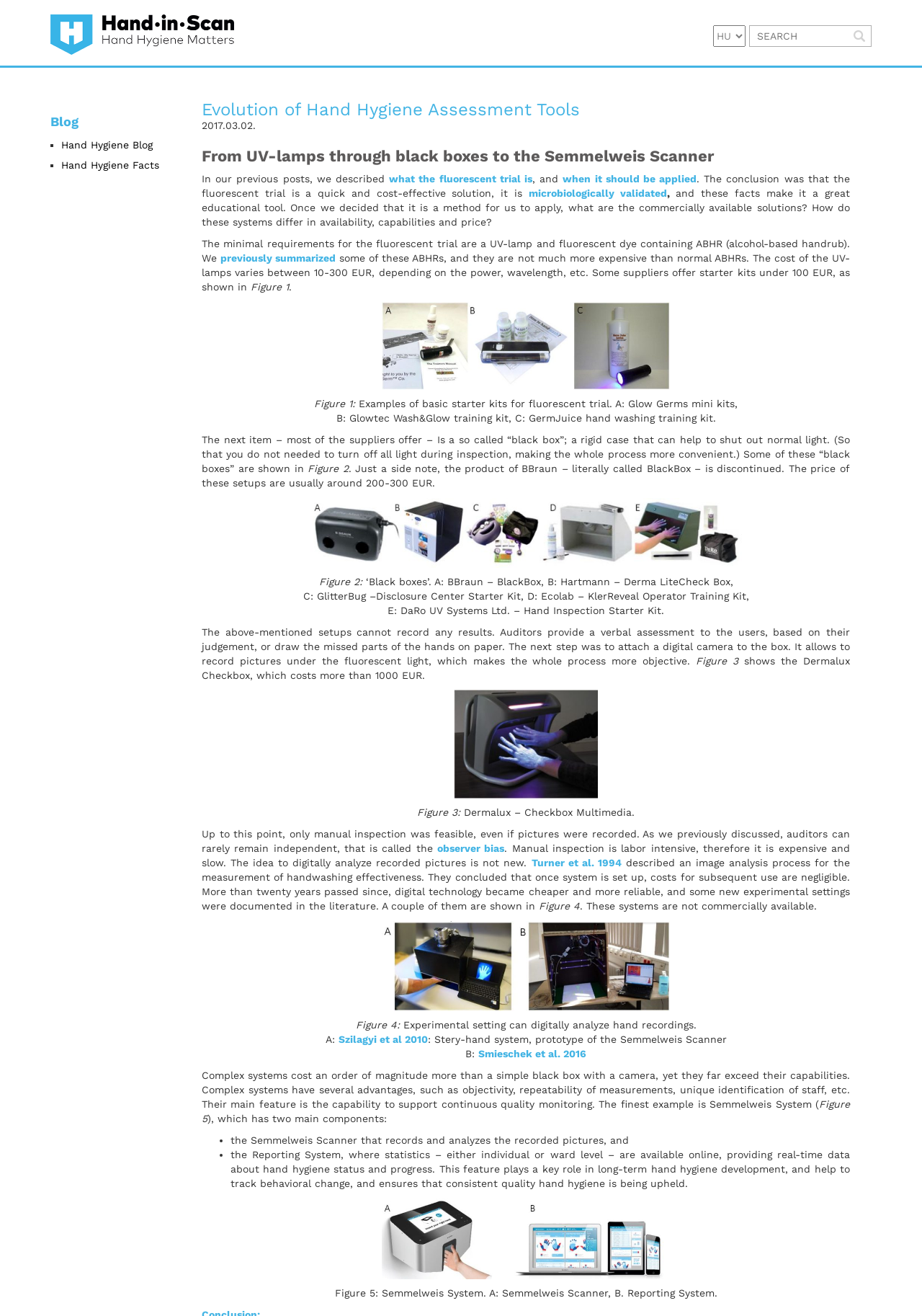Extract the heading text from the webpage.

Evolution of Hand Hygiene Assessment Tools